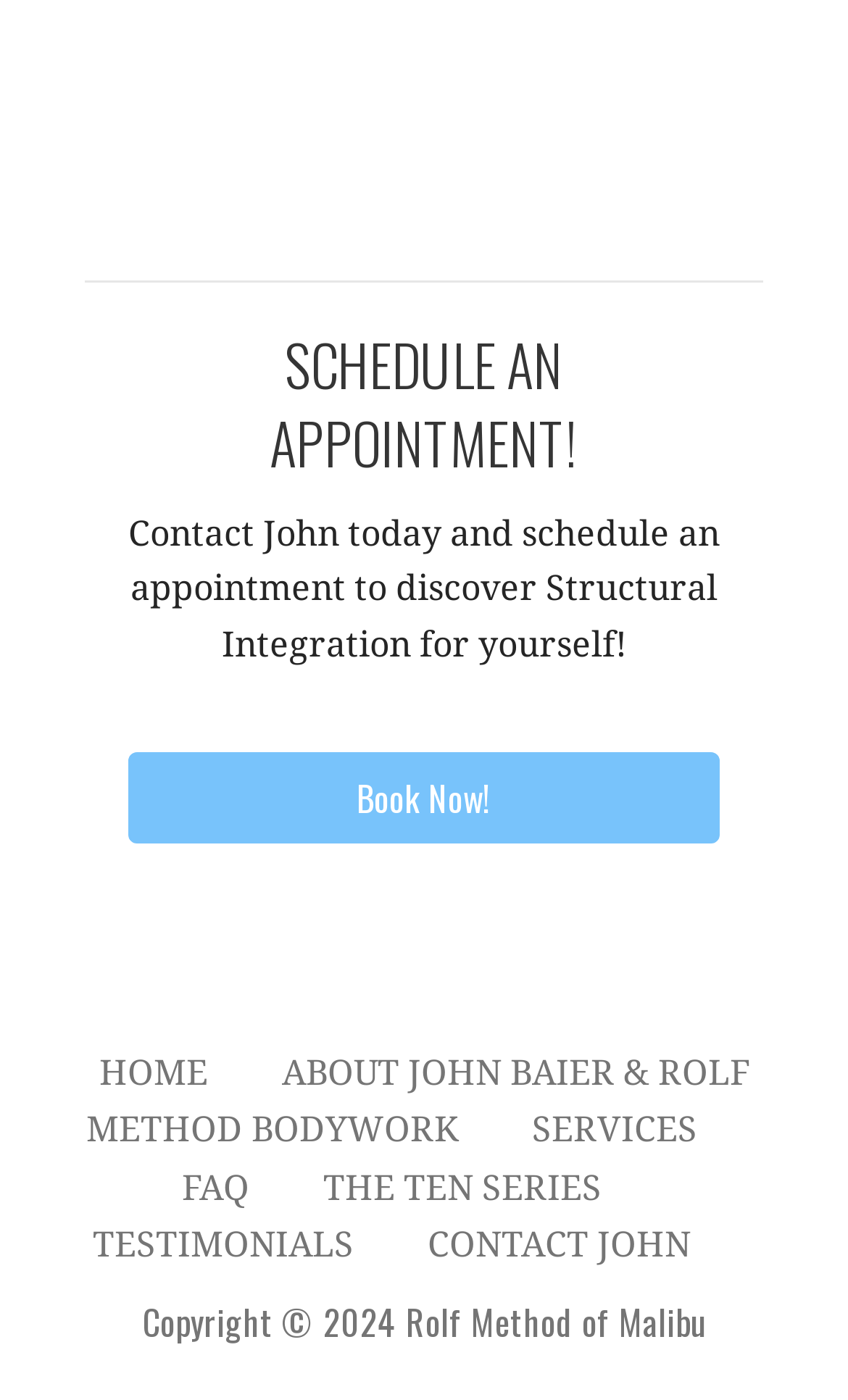Please find the bounding box coordinates (top-left x, top-left y, bottom-right x, bottom-right y) in the screenshot for the UI element described as follows: Contact John

[0.504, 0.875, 0.814, 0.904]